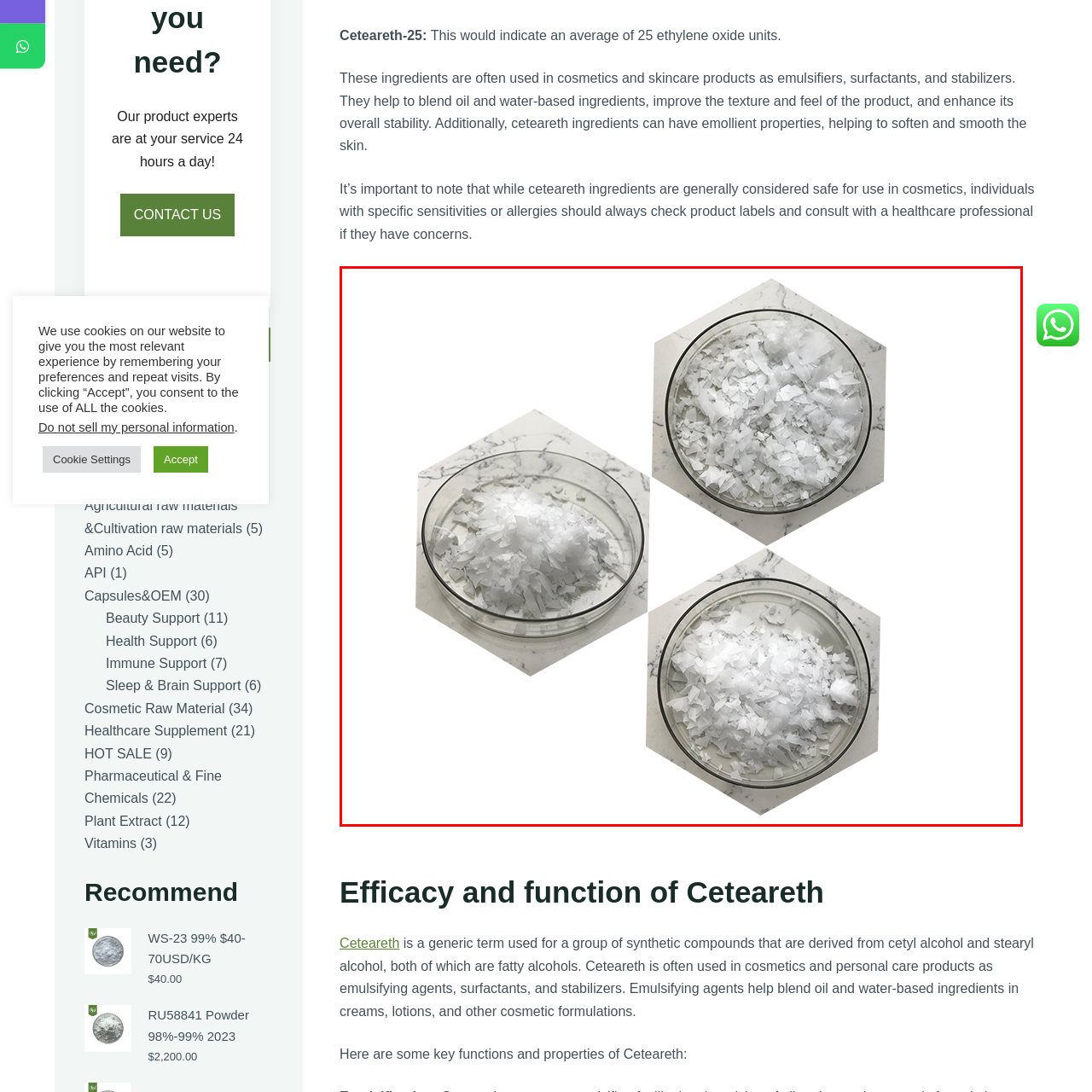Refer to the image area inside the black border, What is the pattern on the background of the image? 
Respond concisely with a single word or phrase.

Marble